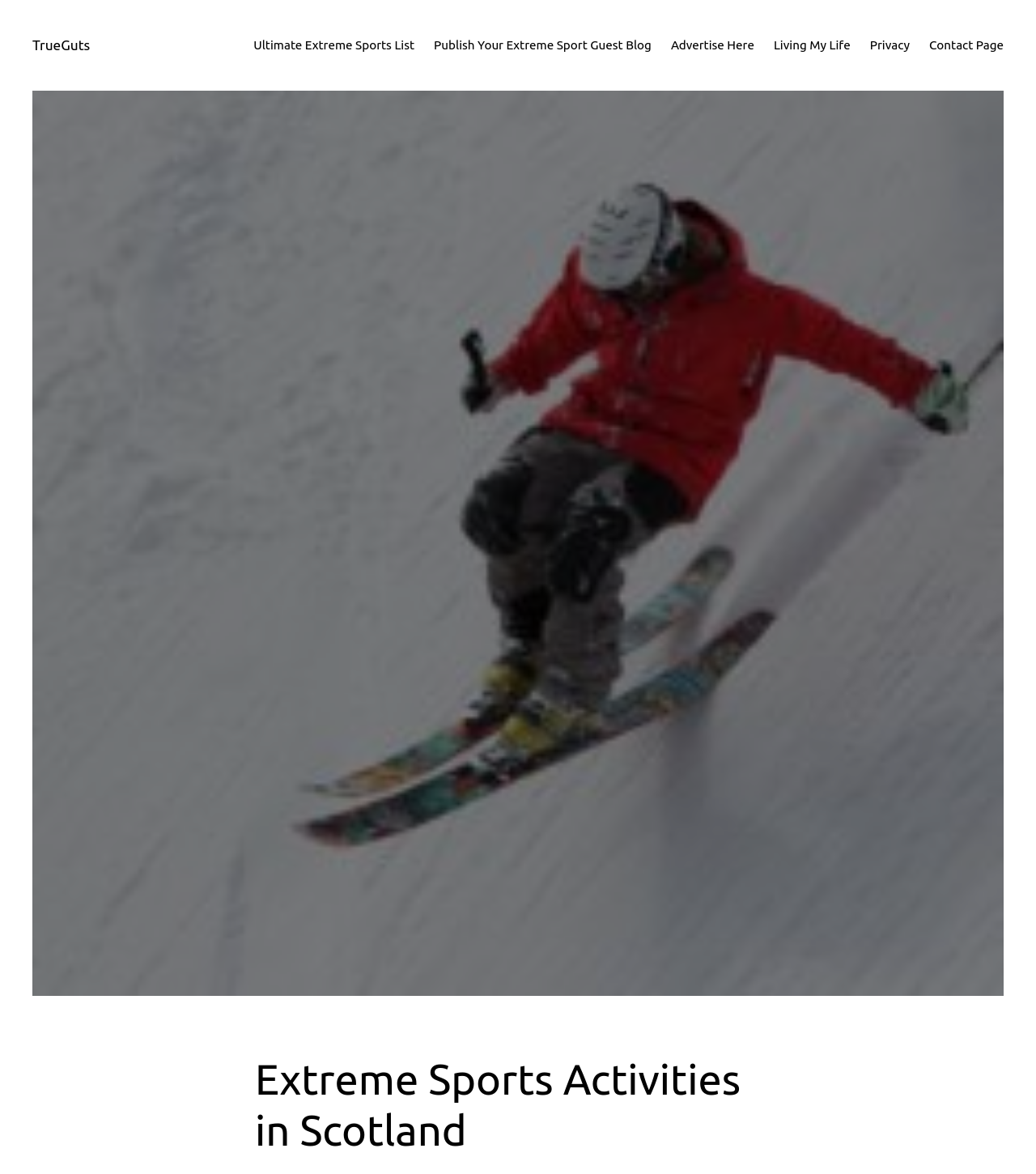Use a single word or phrase to answer the question: What is the main topic of this webpage?

Extreme Sports